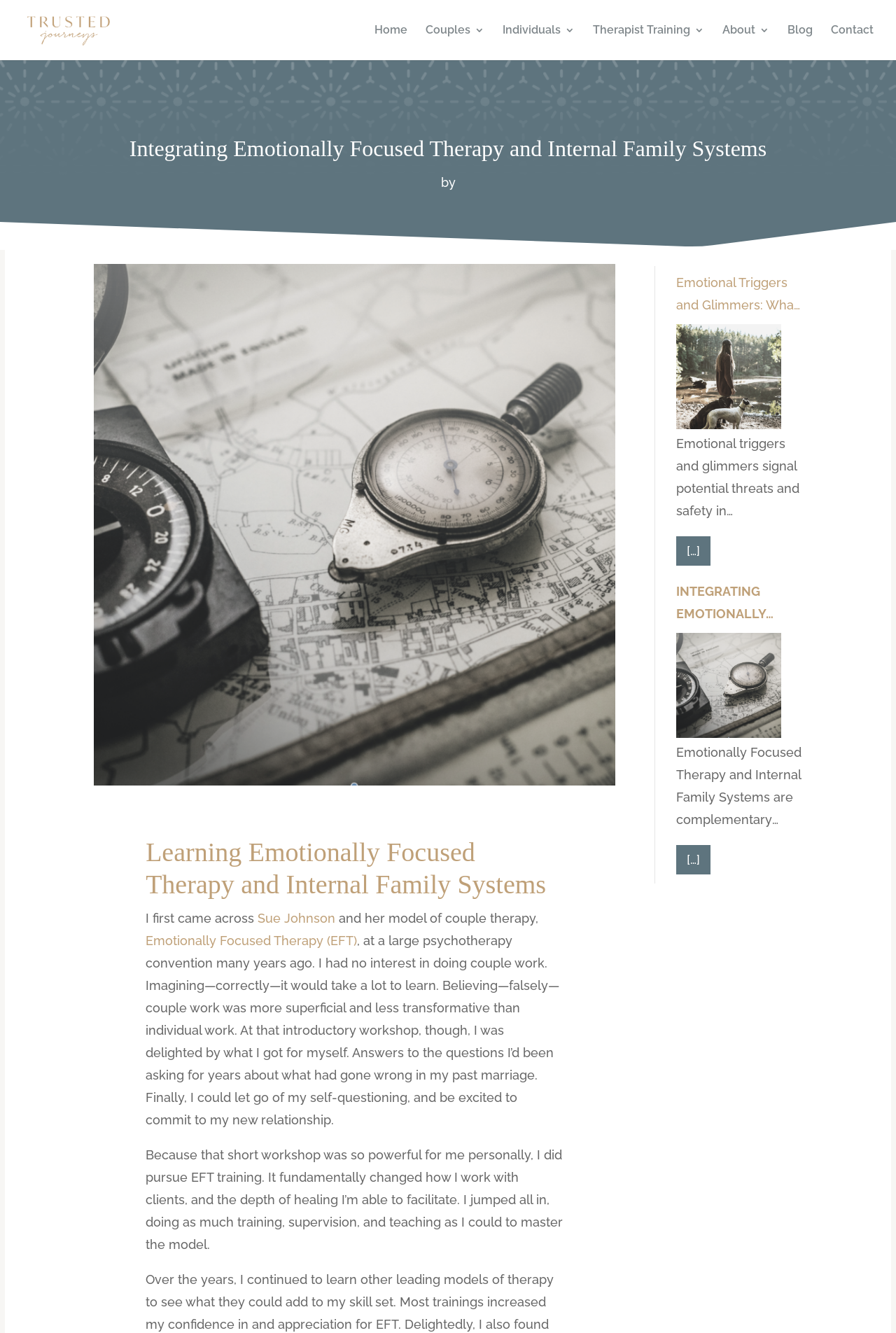Can you show the bounding box coordinates of the region to click on to complete the task described in the instruction: "Explore the 'Therapist Training' page"?

[0.662, 0.019, 0.786, 0.045]